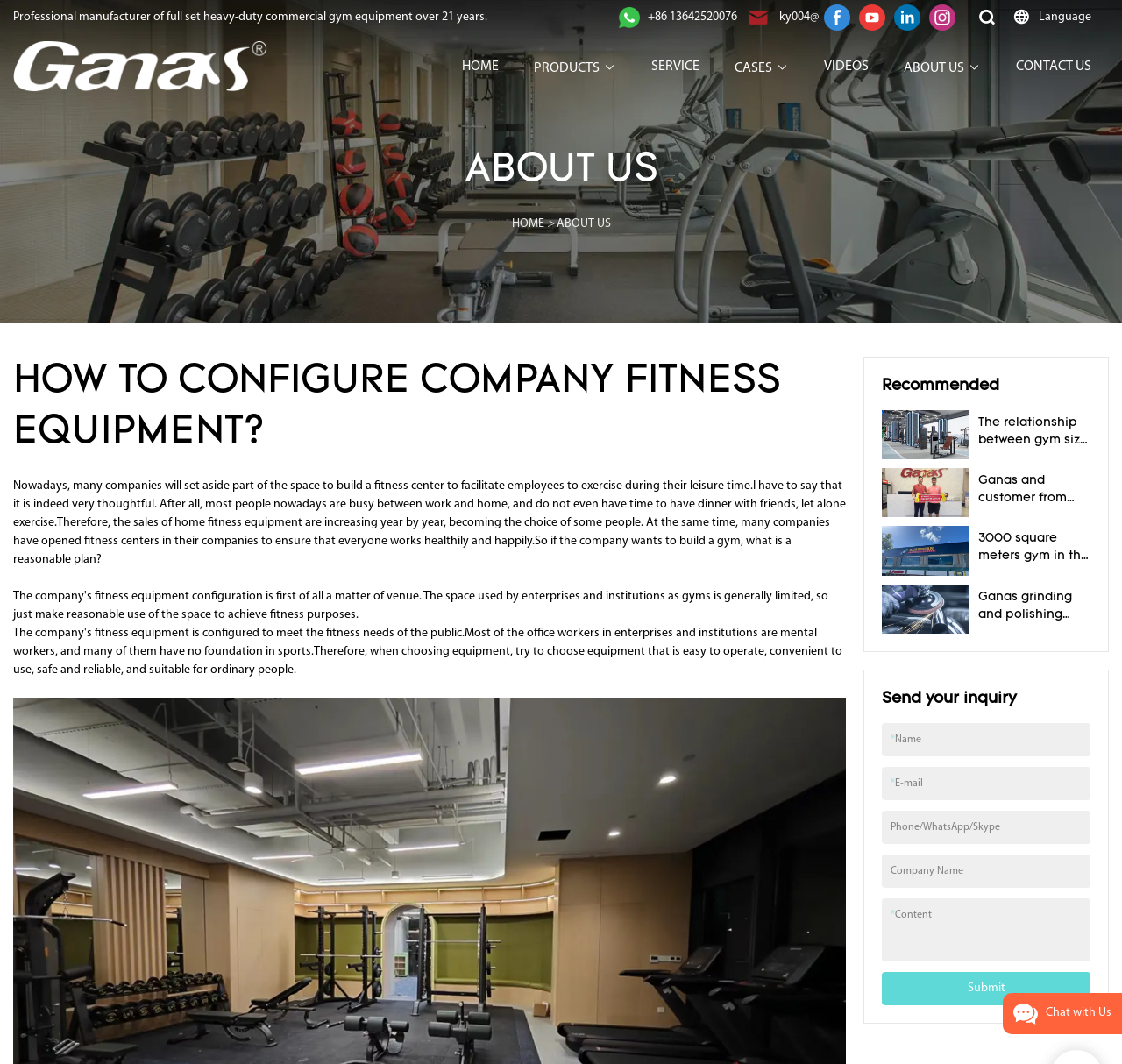Determine the bounding box coordinates for the clickable element required to fulfill the instruction: "Click the 'Submit' button". Provide the coordinates as four float numbers between 0 and 1, i.e., [left, top, right, bottom].

[0.786, 0.914, 0.972, 0.945]